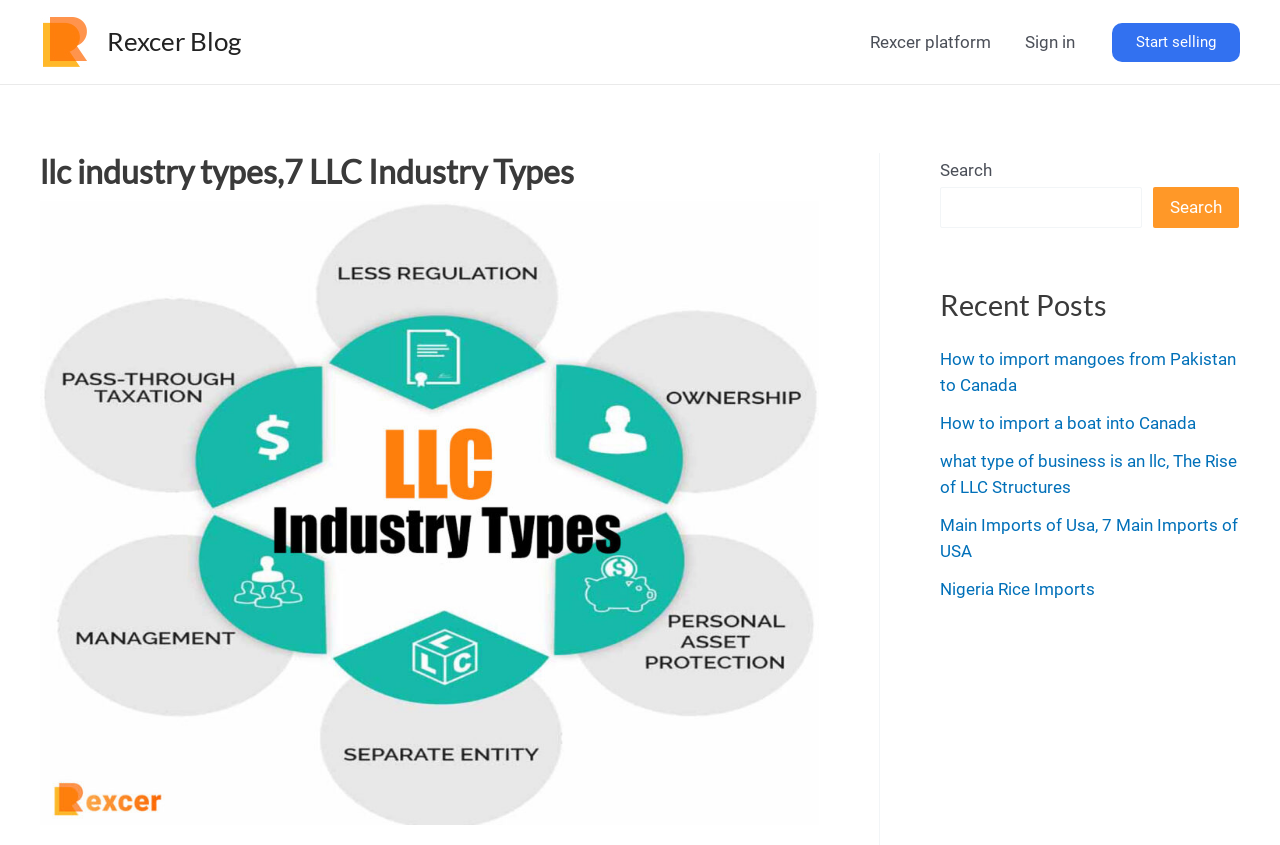Ascertain the bounding box coordinates for the UI element detailed here: "Rexcer Blog". The coordinates should be provided as [left, top, right, bottom] with each value being a float between 0 and 1.

[0.084, 0.03, 0.188, 0.068]